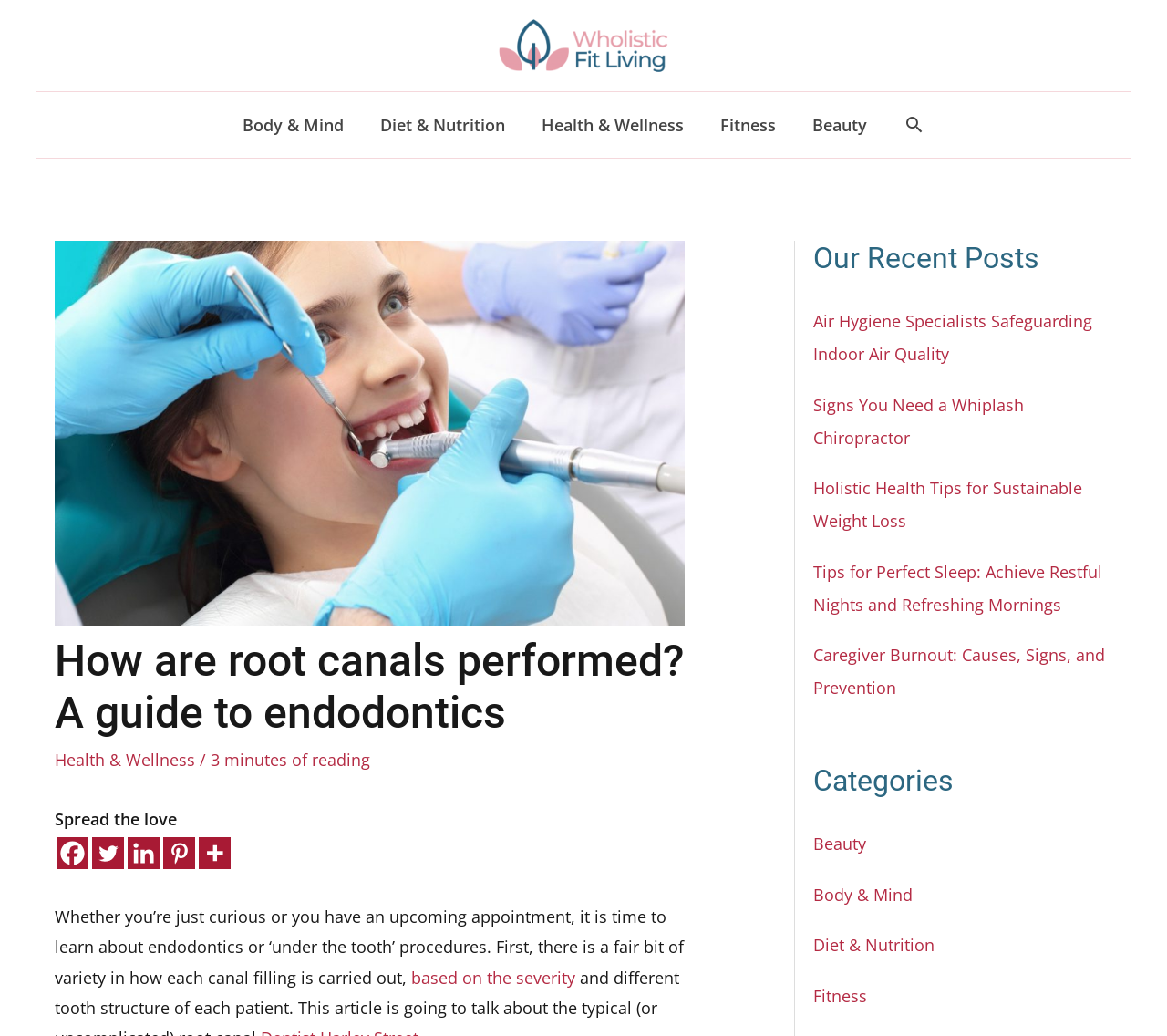Using the webpage screenshot, locate the HTML element that fits the following description and provide its bounding box: "Health & Wellness".

[0.448, 0.089, 0.602, 0.152]